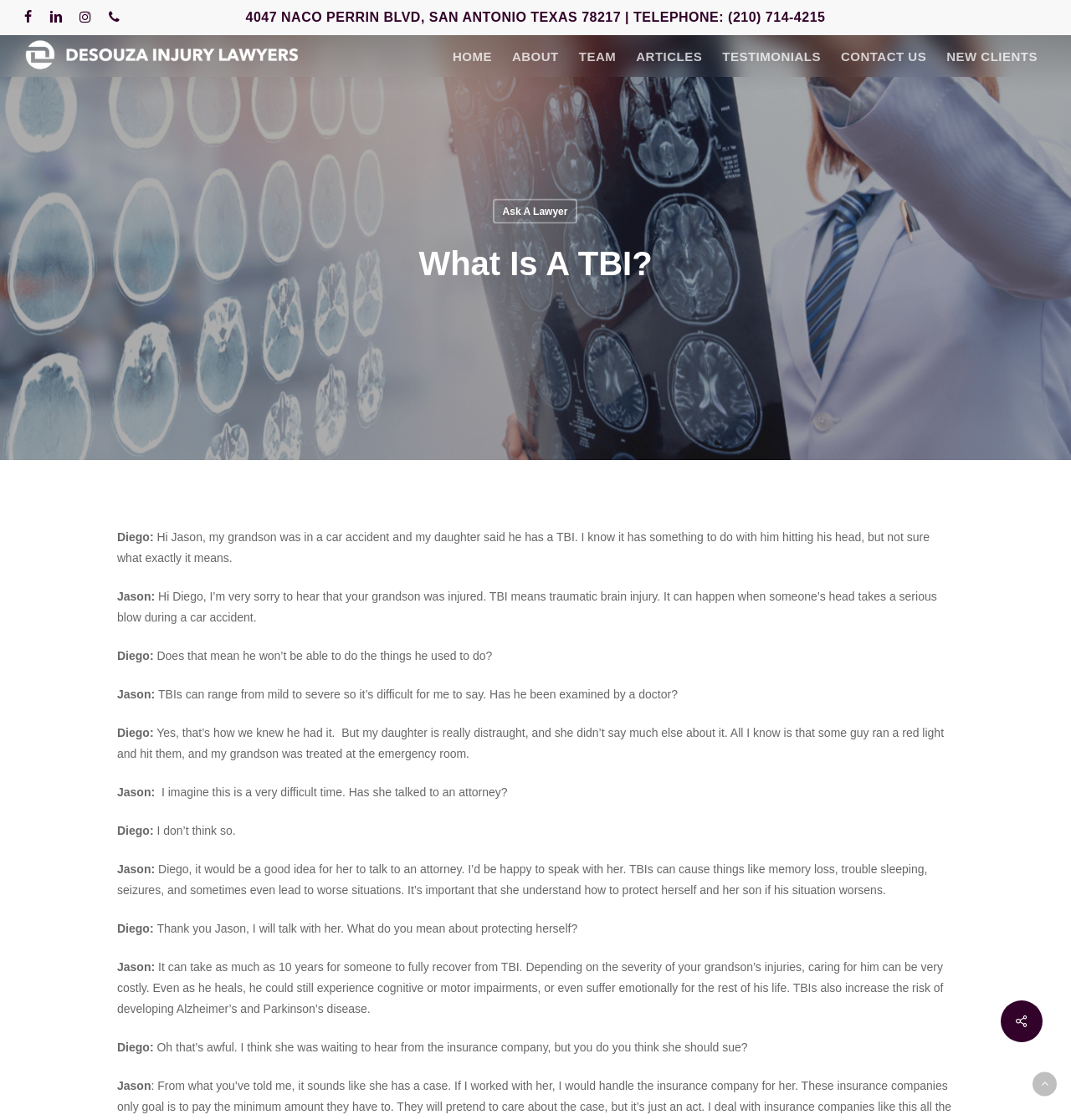What is the phone number of Desouza Injury Lawyers?
Please give a detailed and elaborate answer to the question based on the image.

The phone number of Desouza Injury Lawyers can be found in the address section at the top of the webpage, which is '4047 NACO PERRIN BLVD, SAN ANTONIO TEXAS 78217 | TELEPHONE: (210) 714-4215'.